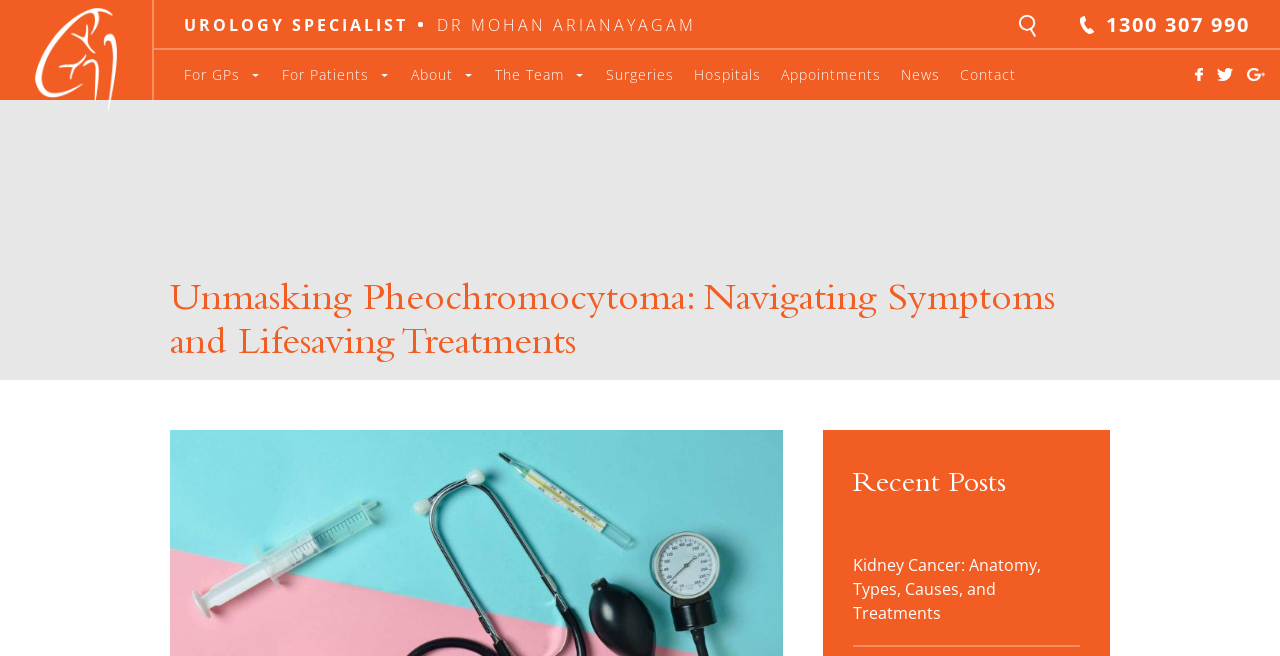Provide a thorough and detailed response to the question by examining the image: 
What is the phone number for appointments?

I looked for the phone number on the webpage and found a link with the text '1300 307 990', which is likely the phone number for appointments.